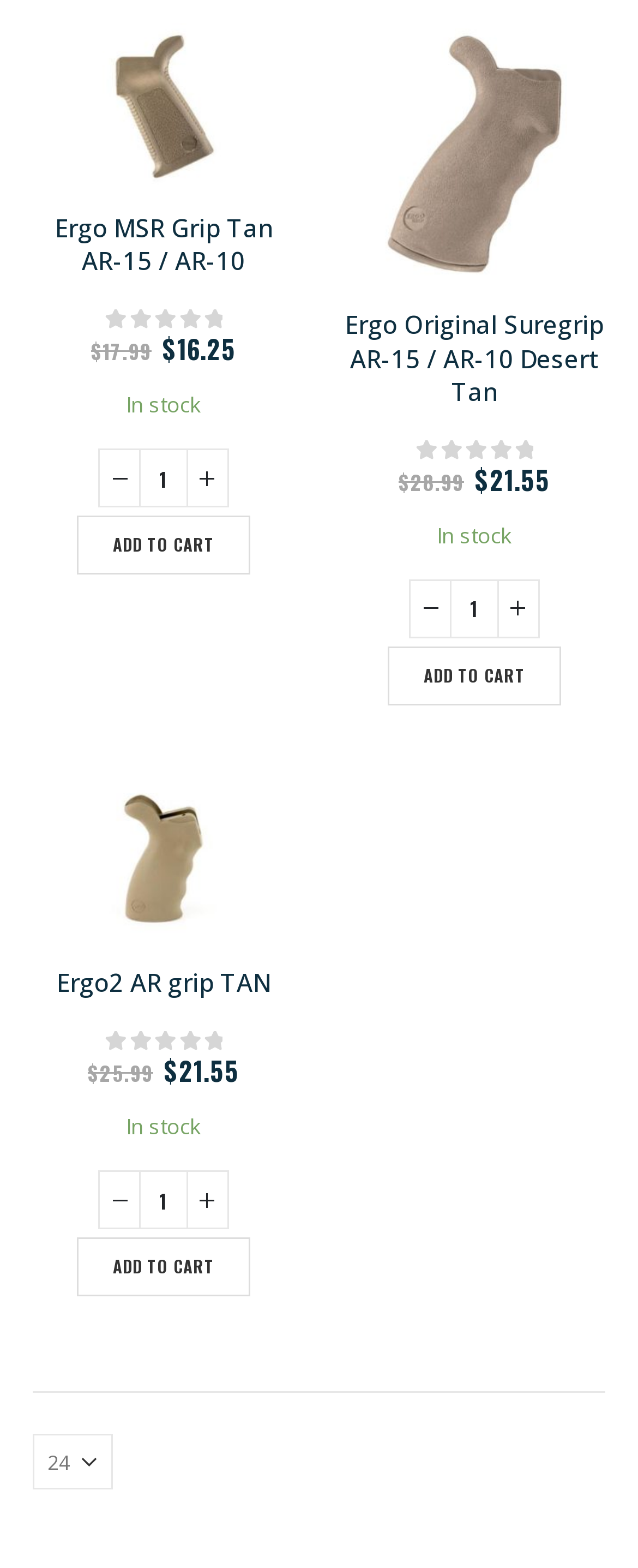Is the Ergo2 AR grip TAN in stock?
From the screenshot, supply a one-word or short-phrase answer.

Yes